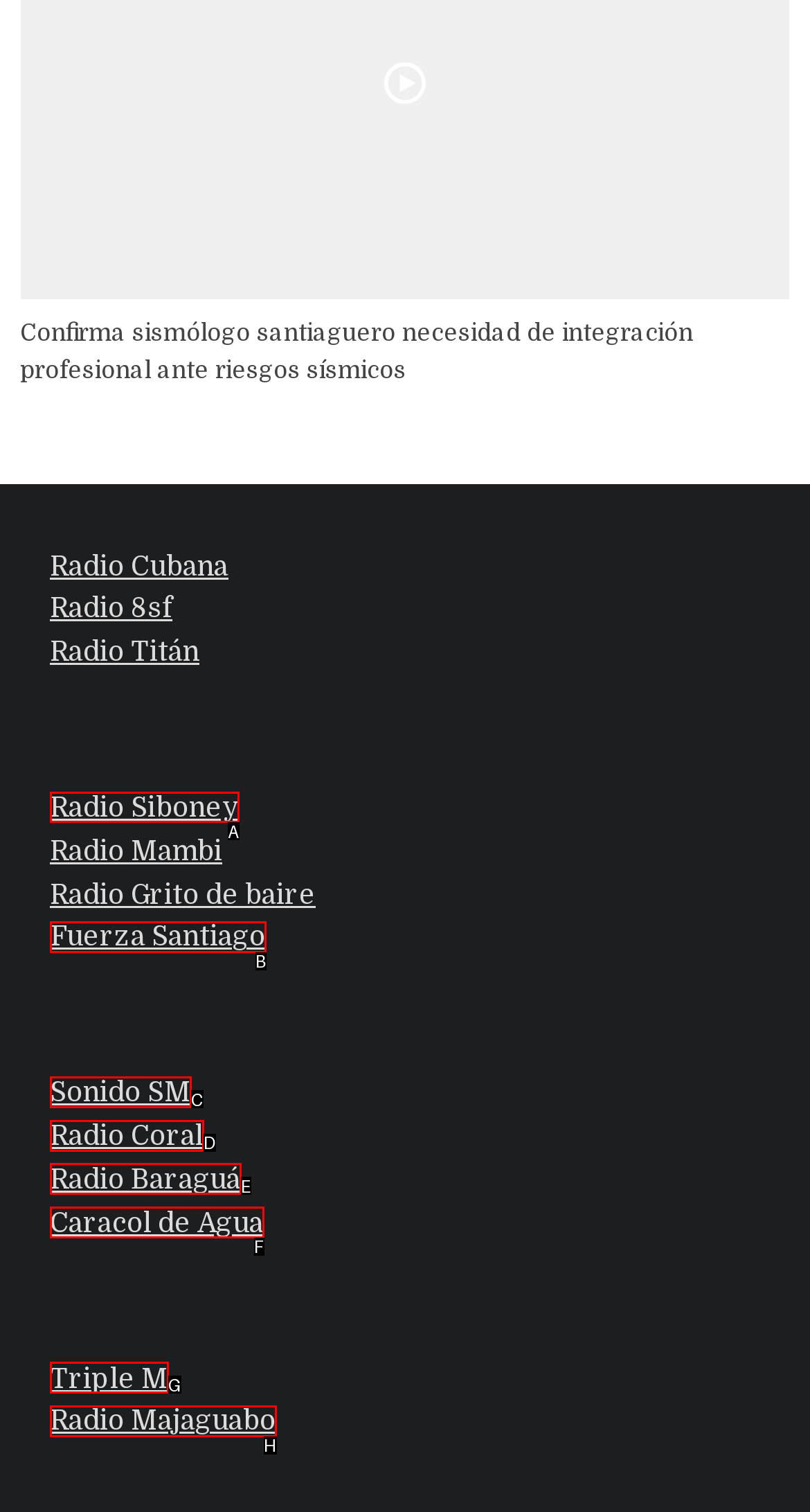Choose the letter of the option that needs to be clicked to perform the task: View the FAQs page. Answer with the letter.

None